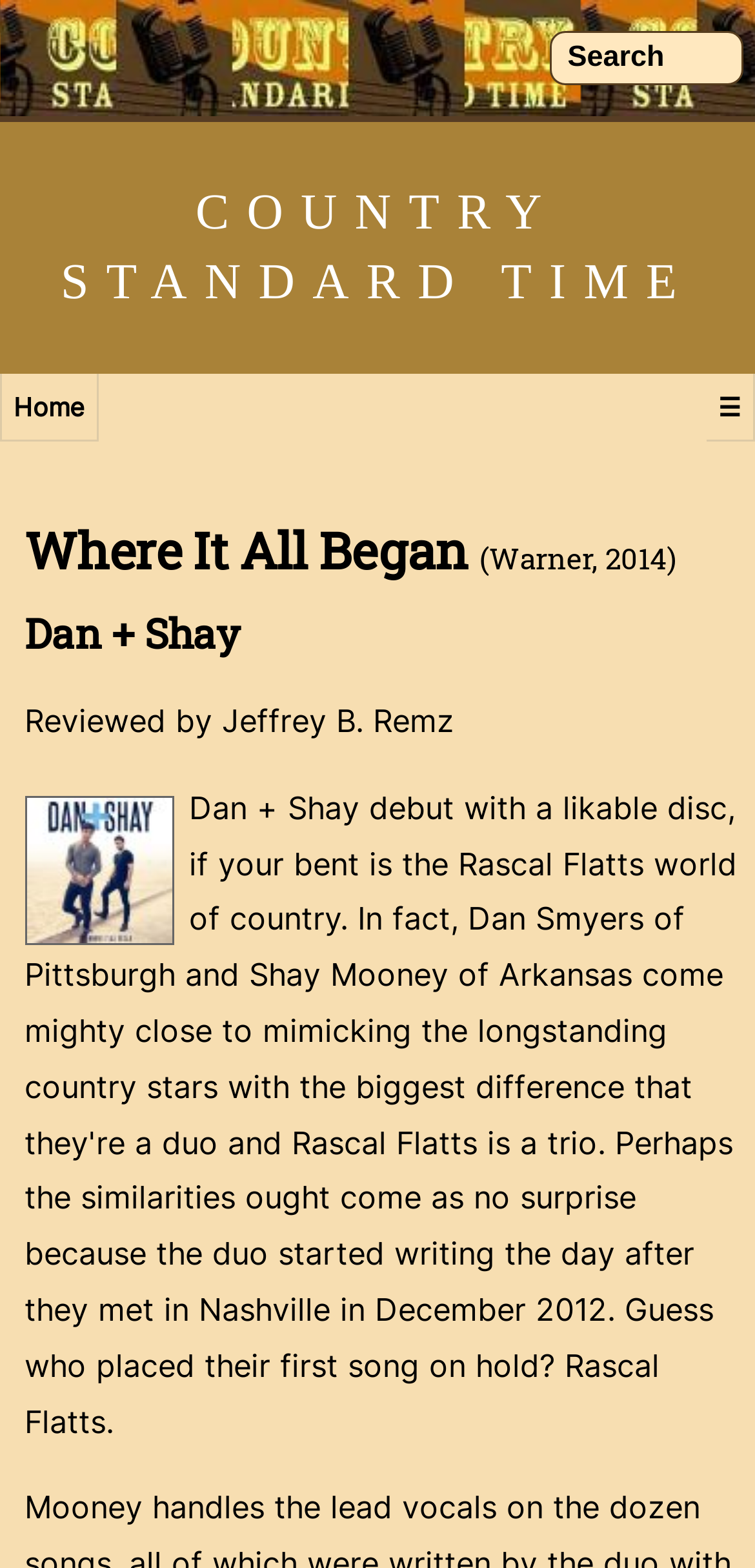Please specify the bounding box coordinates in the format (top-left x, top-left y, bottom-right x, bottom-right y), with all values as floating point numbers between 0 and 1. Identify the bounding box of the UI element described by: COUNTRY STANDARD TIME

[0.08, 0.117, 0.92, 0.198]